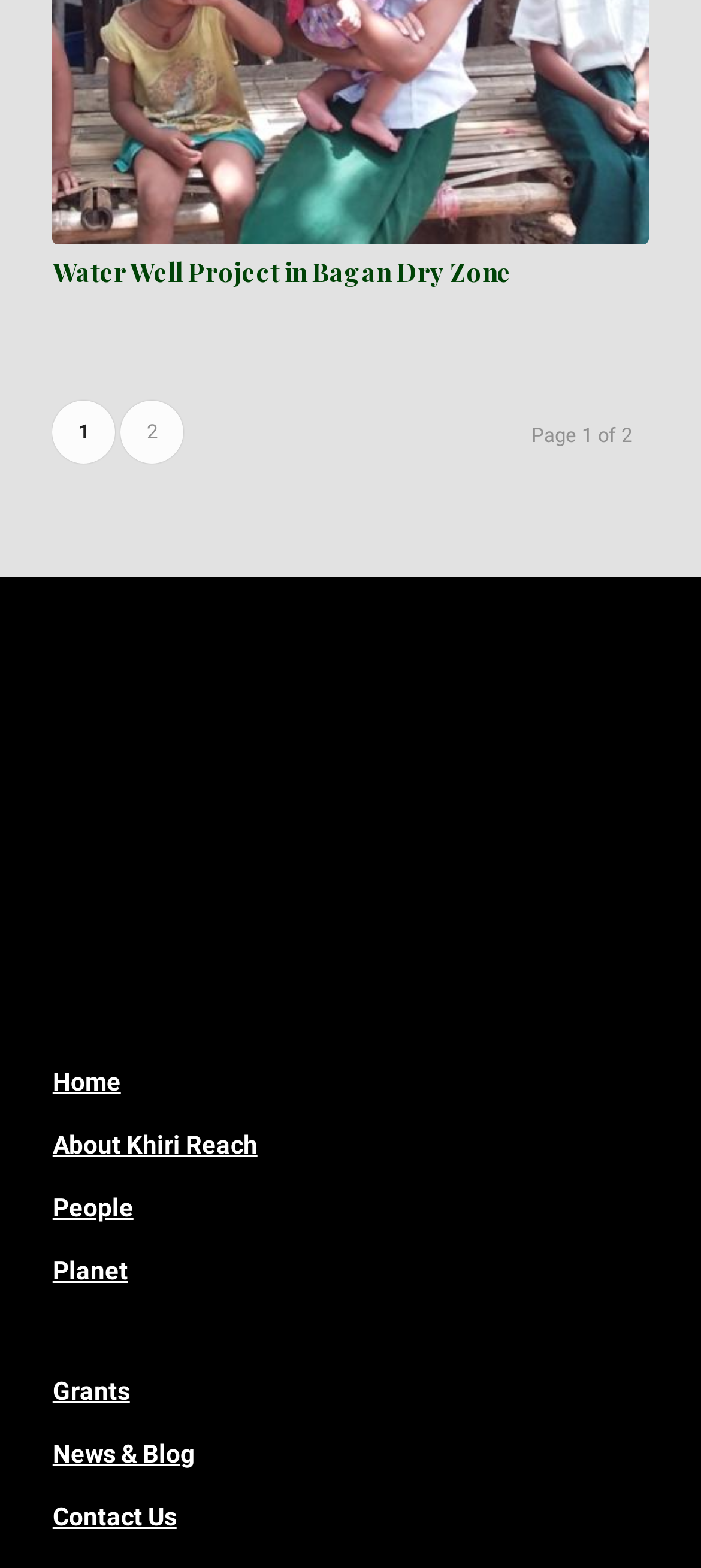Locate the UI element described by News & Blog and provide its bounding box coordinates. Use the format (top-left x, top-left y, bottom-right x, bottom-right y) with all values as floating point numbers between 0 and 1.

[0.075, 0.918, 0.278, 0.936]